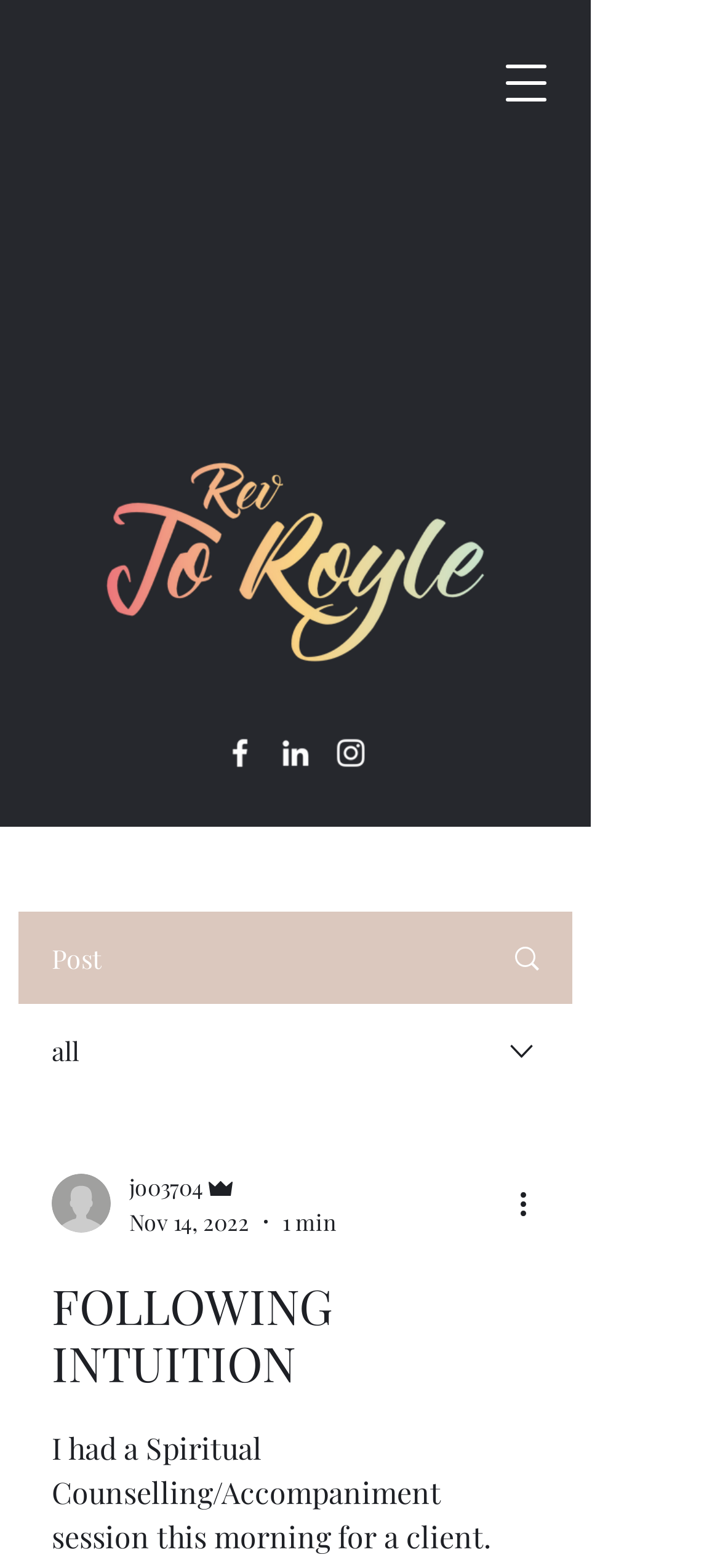Provide an in-depth caption for the elements present on the webpage.

The webpage appears to be a blog post or article page. At the top, there is a navigation menu button on the right side, which can be opened to reveal more options. Below this, there is a large image taking up most of the width of the page, with a social media bar underneath it, featuring links to Facebook, LinkedIn, and Instagram, each represented by their respective icons.

To the left of the image, there is a section with a "Post" label, followed by a link and an image. Below this, there is a "all" label, accompanied by another image. A combobox is located to the right of these elements, which can be expanded to reveal a menu.

The main content of the page is a blog post, which starts with a heading "FOLLOWING INTUITION" in a larger font size. The post itself describes a spiritual counseling session the author had with a client, mentioning that they always look around the house at their many shelf and windowsill altars before their sessions. The author's picture is displayed on the right side of the post, along with their name "jo03704" and the label "Admin". The post is dated "Nov 14, 2022" and has a "1 min" label, indicating the reading time. A "More actions" button is located at the bottom right of the post.